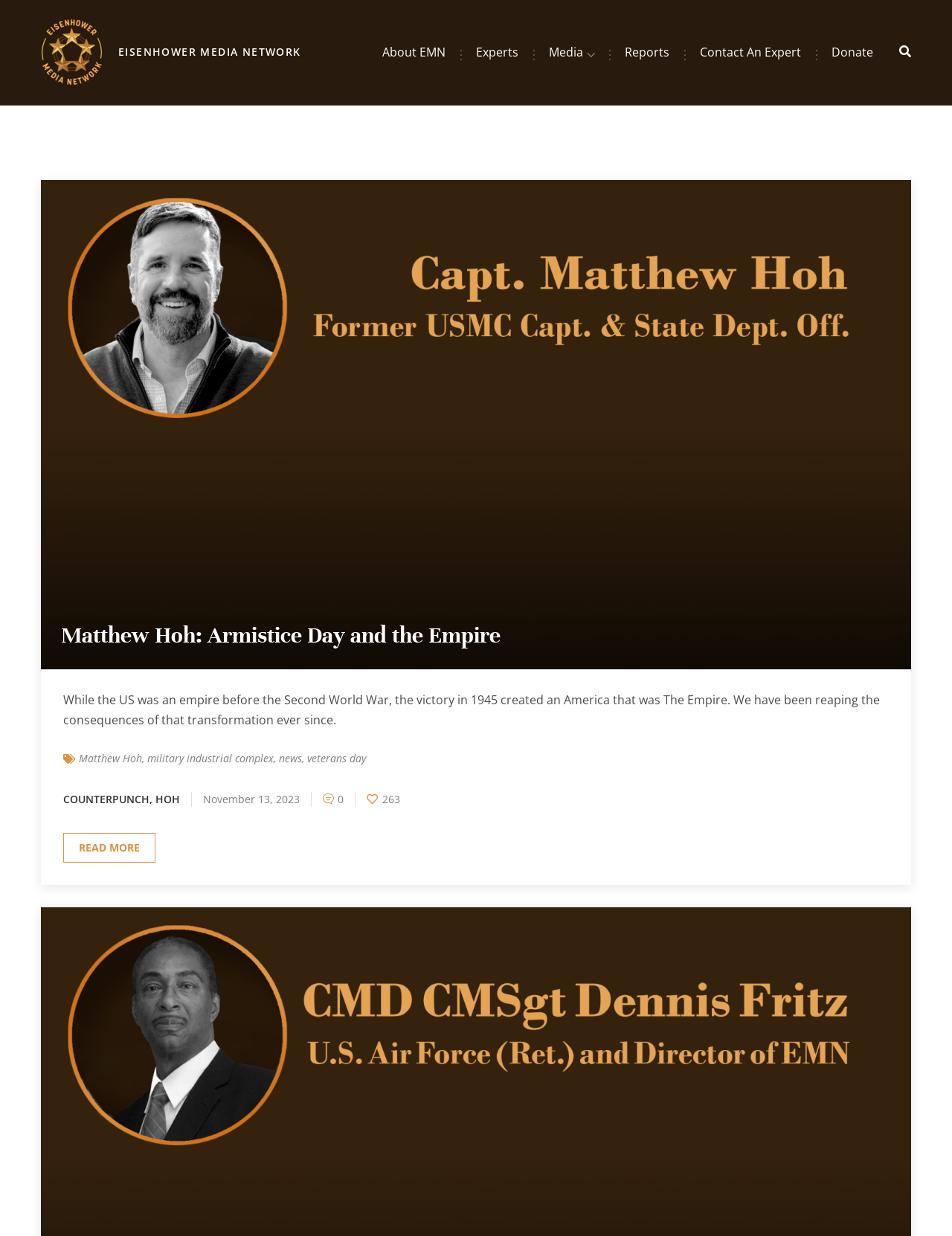Look at the image and write a detailed answer to the question: 
What is the topic of the article?

The topic of the article can be inferred from the text 'Matthew Hoh: Armistice Day and the Empire' and the link 'veterans day' in the article, which suggests that the article is related to Veterans Day.